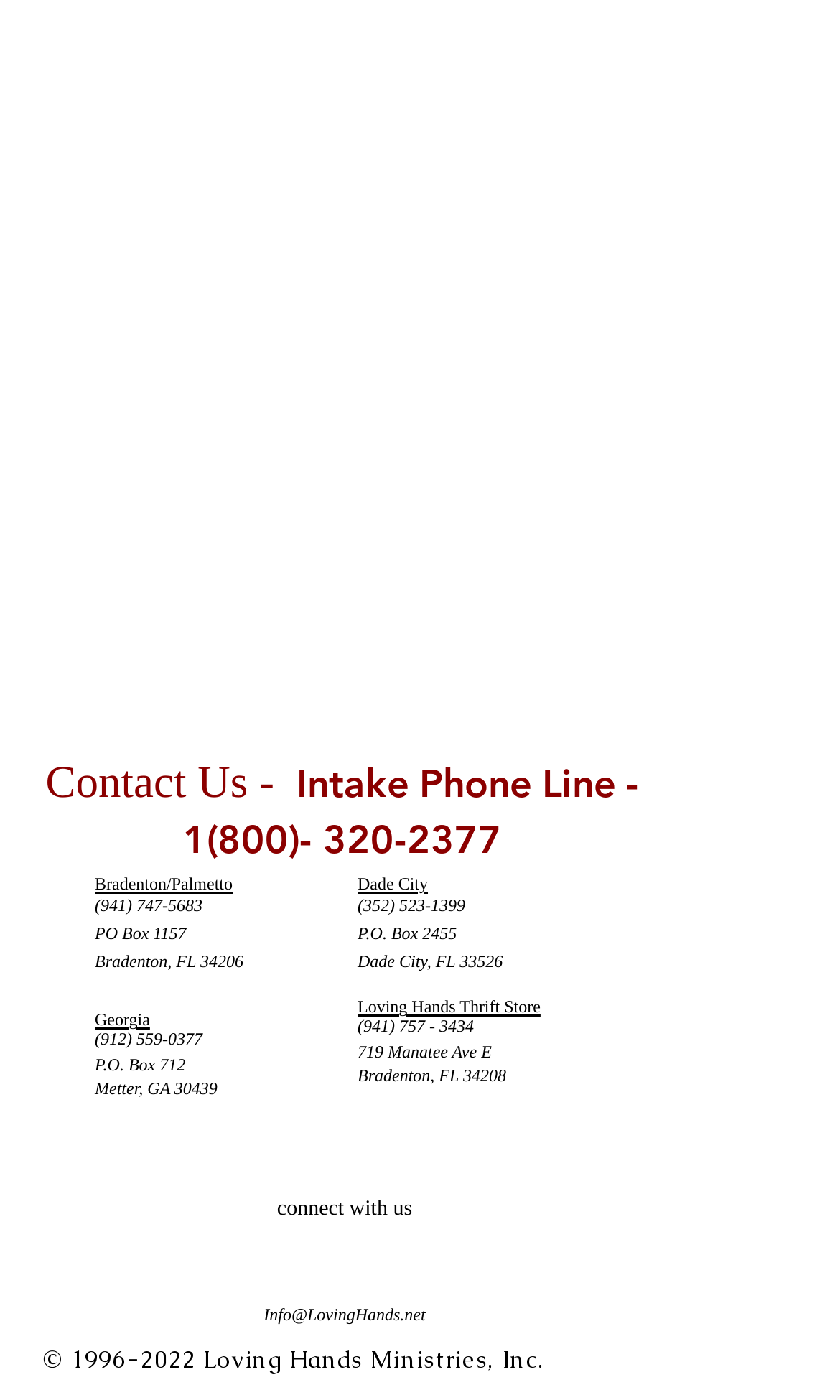Using the provided element description: "(941) 747-5683", determine the bounding box coordinates of the corresponding UI element in the screenshot.

[0.113, 0.64, 0.241, 0.654]